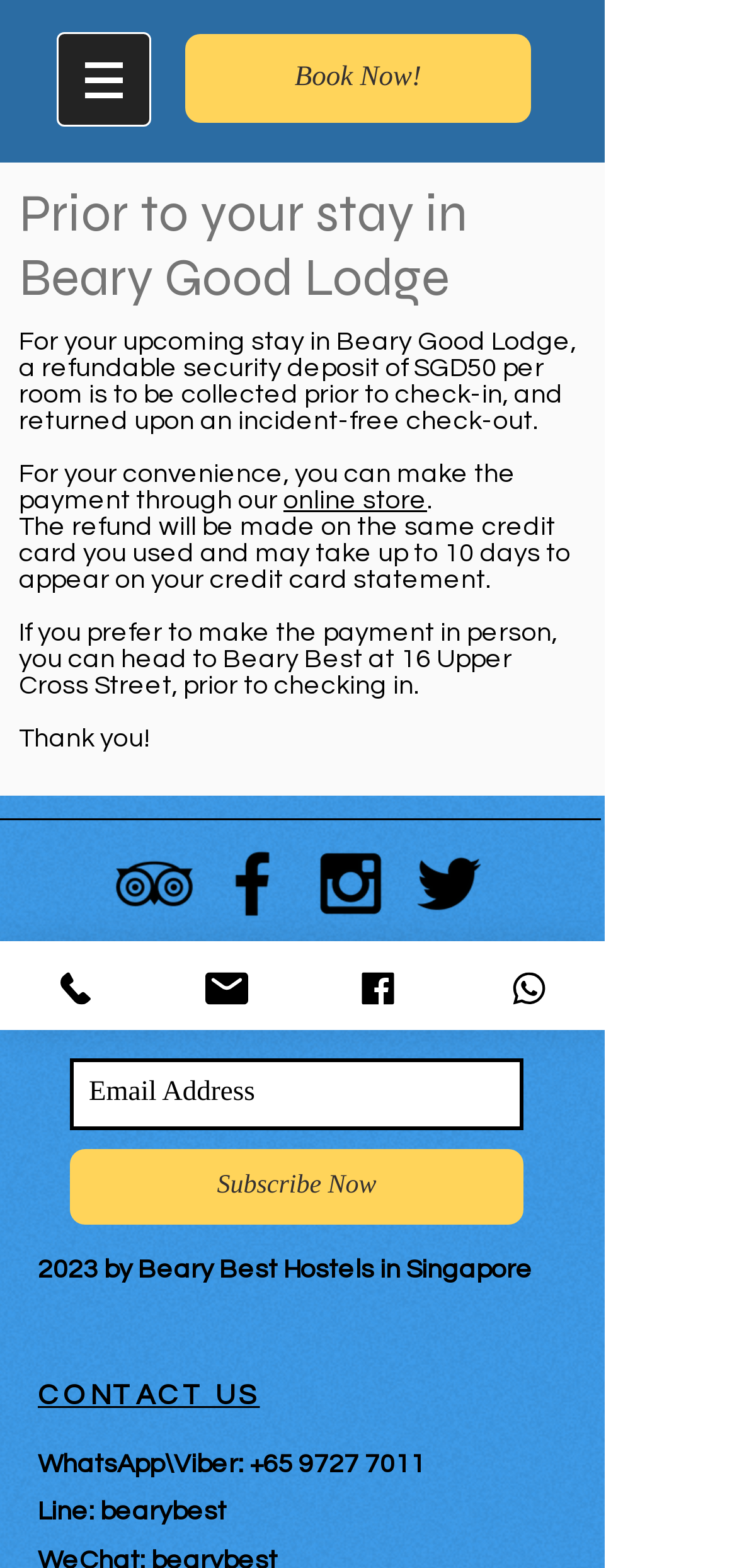Based on the visual content of the image, answer the question thoroughly: How can I make the payment for the security deposit?

The webpage provides two options for making the payment: through the online store or in person at Beary Best at 16 Upper Cross Street prior to checking in.